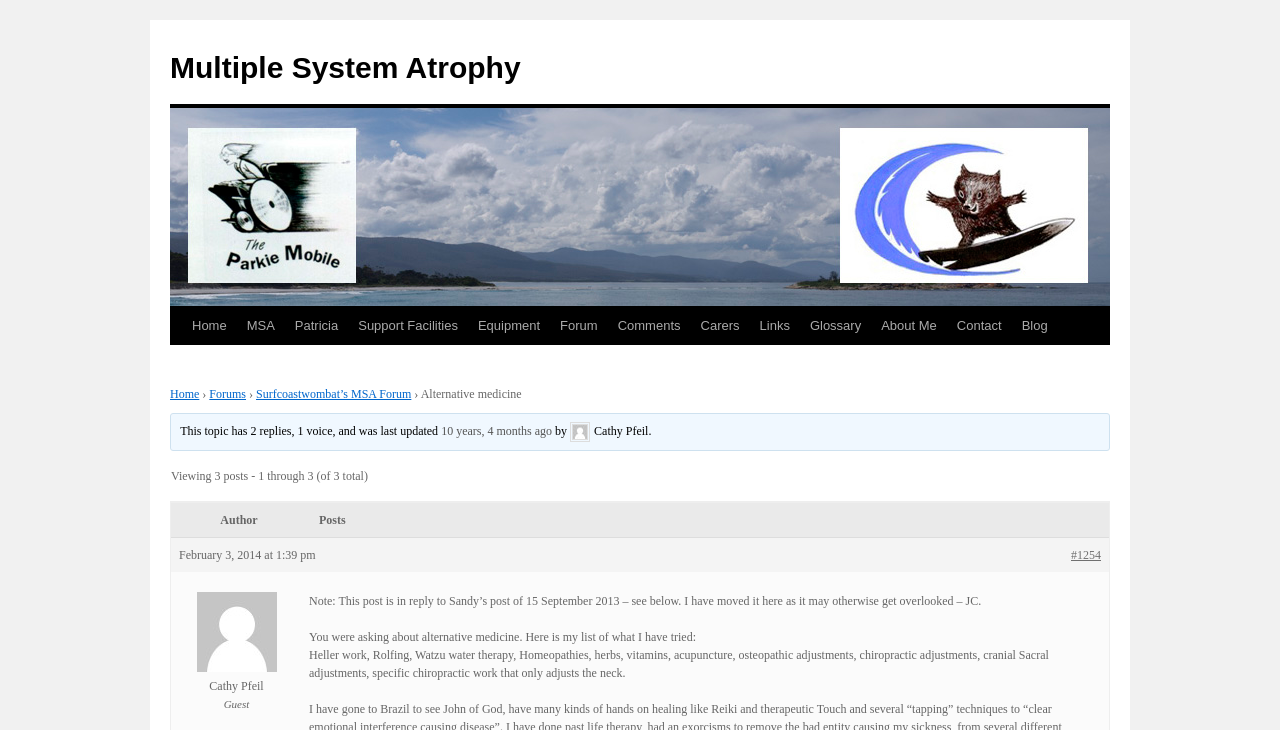Highlight the bounding box coordinates of the region I should click on to meet the following instruction: "Go to the Home page".

[0.142, 0.421, 0.185, 0.473]